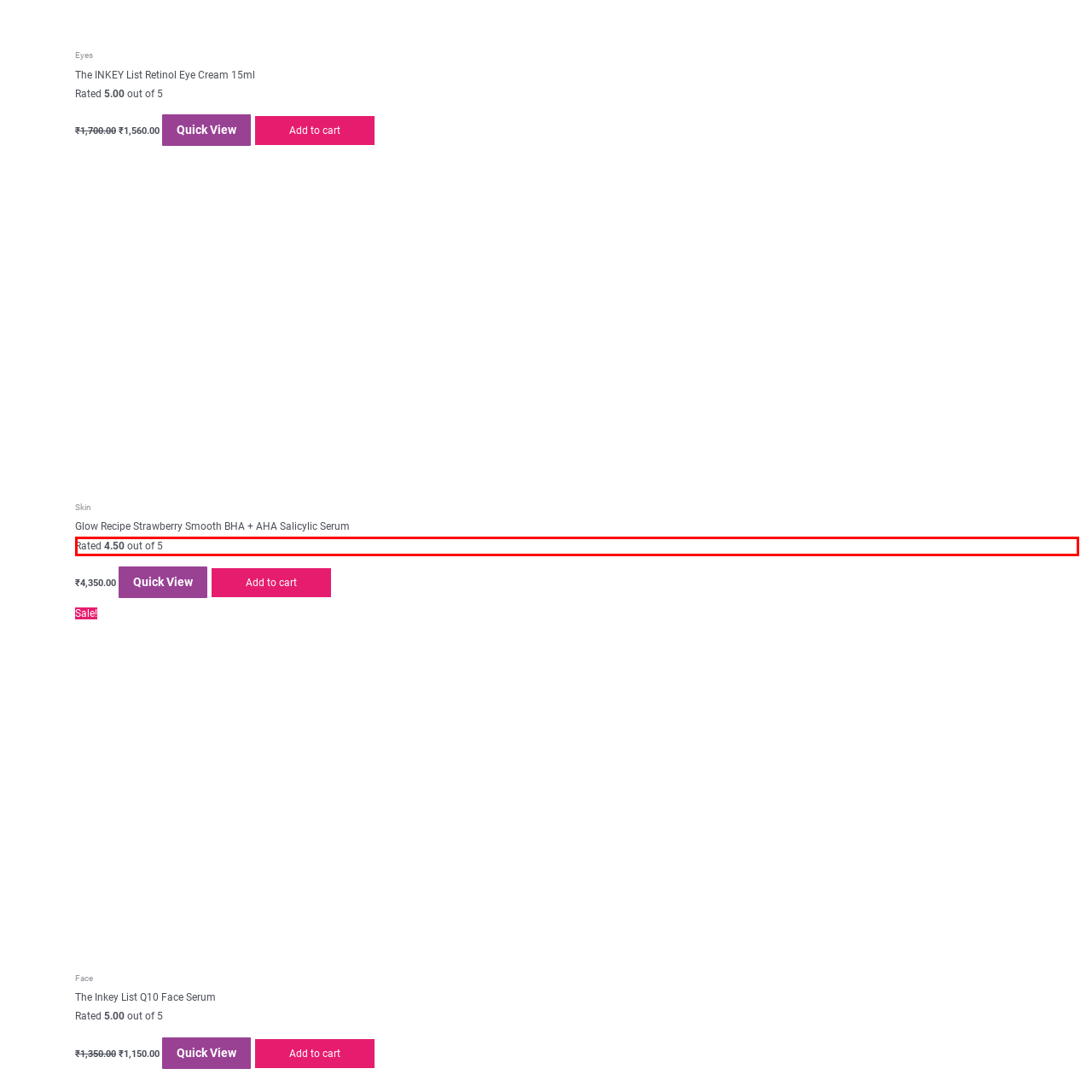What is the purpose of the rating?
Study the image within the red bounding box and provide a detailed response to the question.

The rating is provided to give potential buyers an idea of how well the product has been received by other customers, helping them make an informed decision about their purchase.